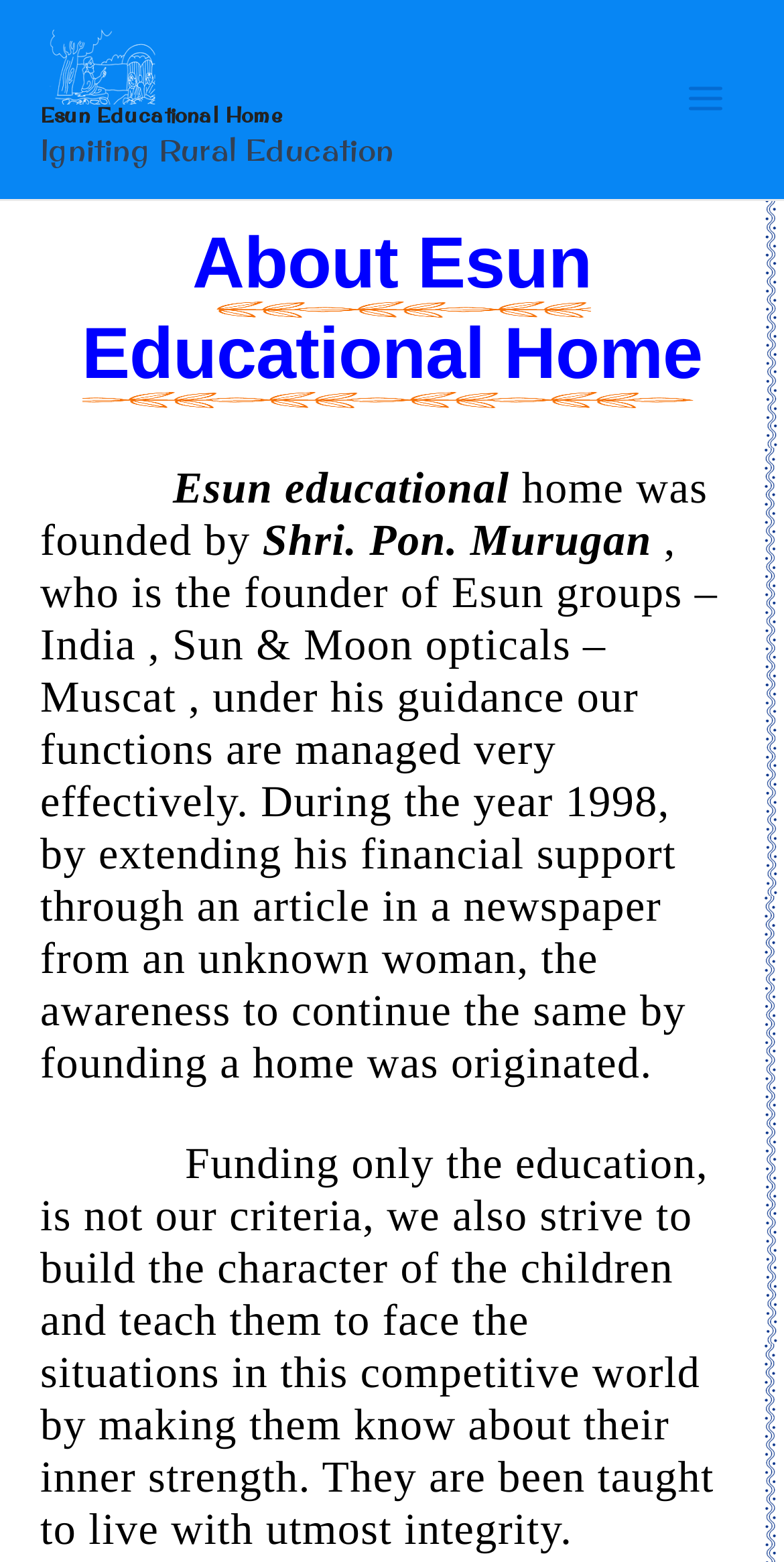Please answer the following question using a single word or phrase: 
When was Esun Educational Home founded?

1998